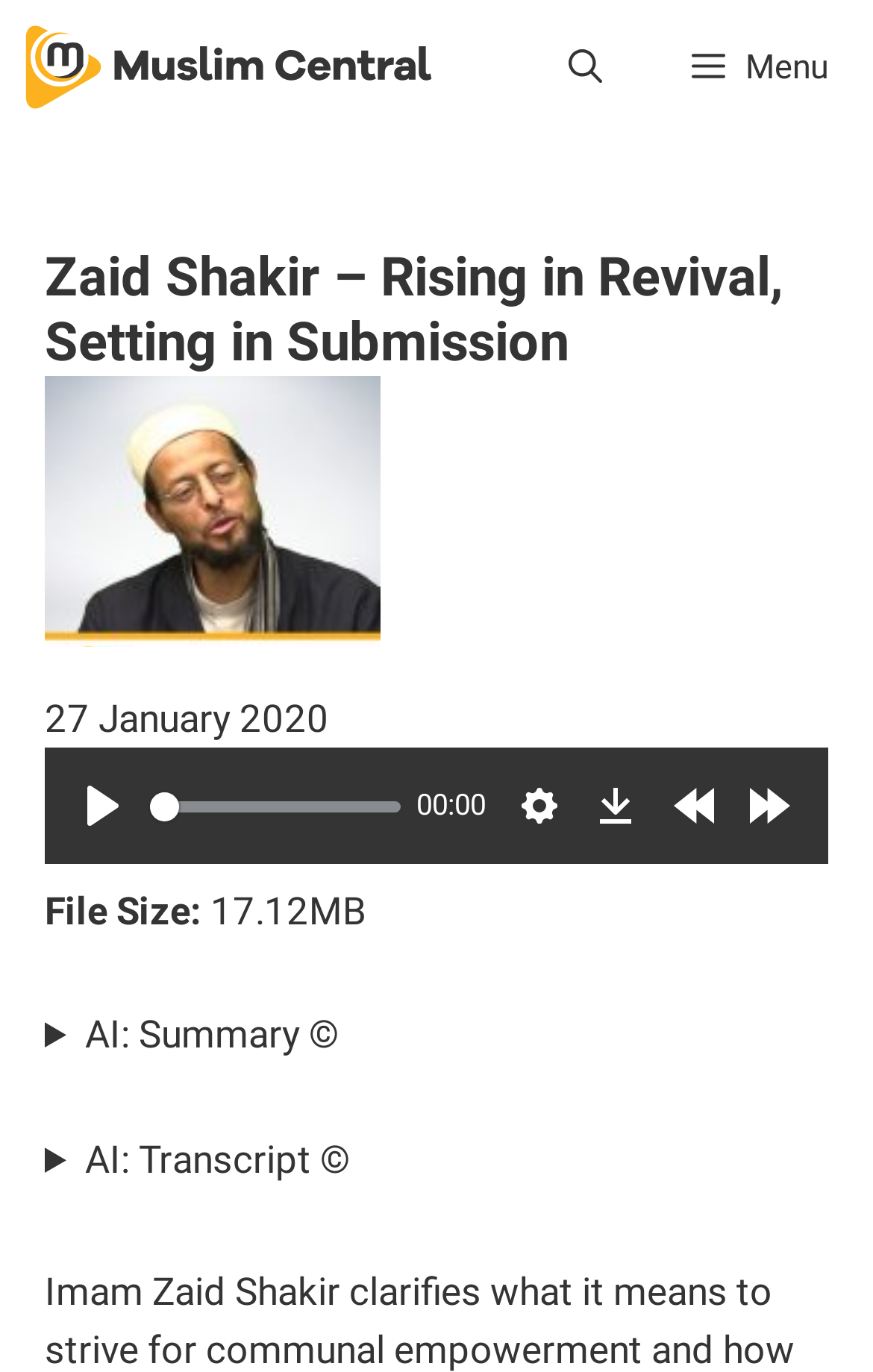Locate the bounding box of the user interface element based on this description: "PausePlay".

[0.077, 0.561, 0.159, 0.614]